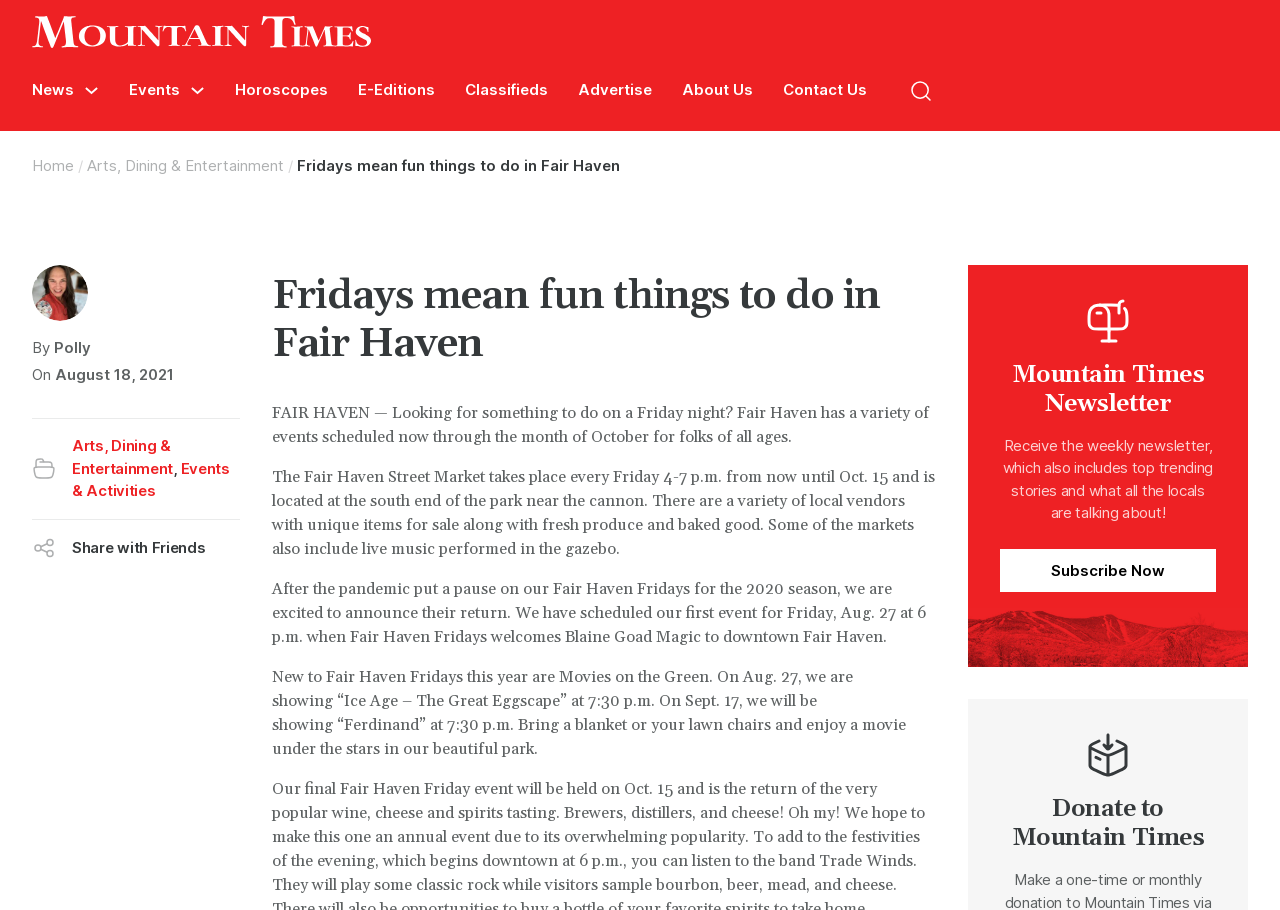Could you indicate the bounding box coordinates of the region to click in order to complete this instruction: "Subscribe to the Mountain Times Newsletter".

[0.781, 0.603, 0.95, 0.65]